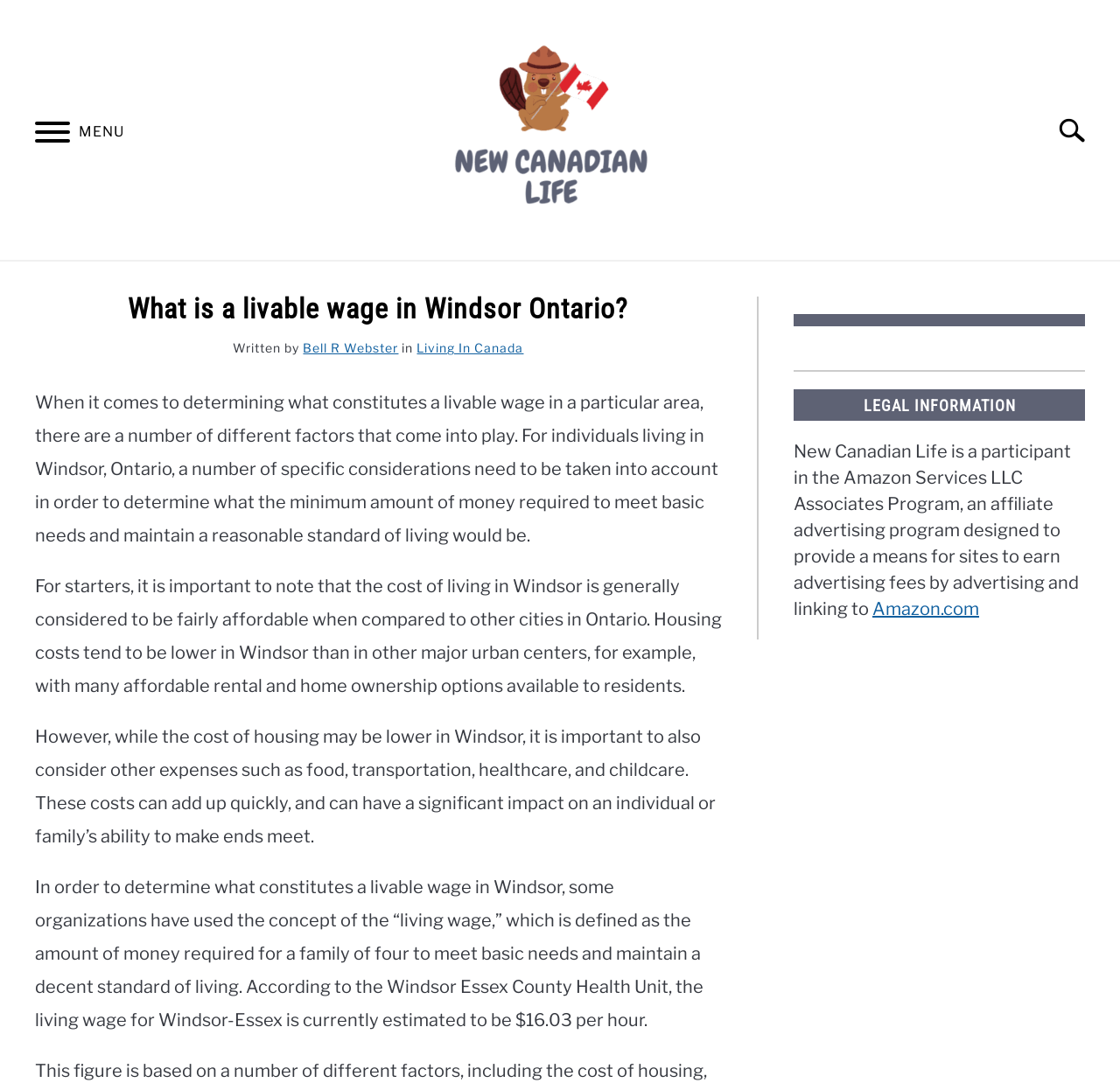Provide a thorough summary of the webpage.

The webpage is about determining a livable wage in Windsor, Ontario, Canada. At the top, there is a menu button on the left and a search bar on the right. Below the menu button, there are several links to different sections of the website, including "FIND YOUR NOC FOR FREE", "FREE CREDIT SCORE", "LIVING IN CANADA", and others.

The main content of the webpage is divided into two sections. On the left, there is a header section with the title "What is a livable wage in Windsor Ontario?" and a subheading with the author's name, "Bell R Webster". Below the header, there is a long paragraph of text that discusses the factors that determine a livable wage in Windsor, including the cost of living, housing costs, and other expenses.

On the right side of the webpage, there is a complementary section with a heading "LEGAL INFORMATION" and a paragraph of text that discusses the website's participation in the Amazon Services LLC Associates Program.

Throughout the webpage, there are no images, but there are several links to other sections of the website and external websites, such as Amazon.com. The overall layout is organized, with clear headings and concise text.